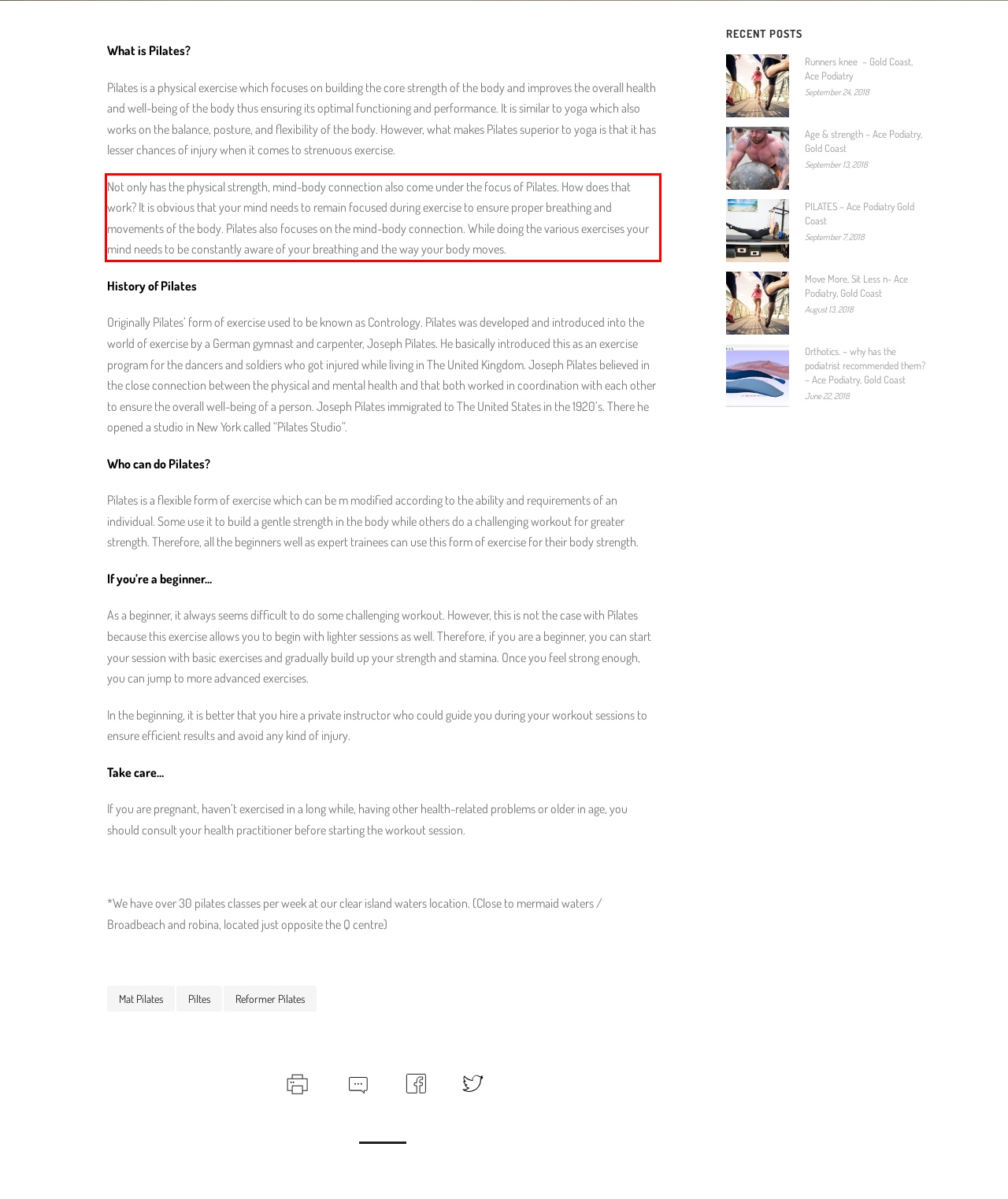You have a screenshot of a webpage with a red bounding box. Identify and extract the text content located inside the red bounding box.

Not only has the physical strength, mind-body connection also come under the focus of Pilates. How does that work? It is obvious that your mind needs to remain focused during exercise to ensure proper breathing and movements of the body. Pilates also focuses on the mind-body connection. While doing the various exercises your mind needs to be constantly aware of your breathing and the way your body moves.